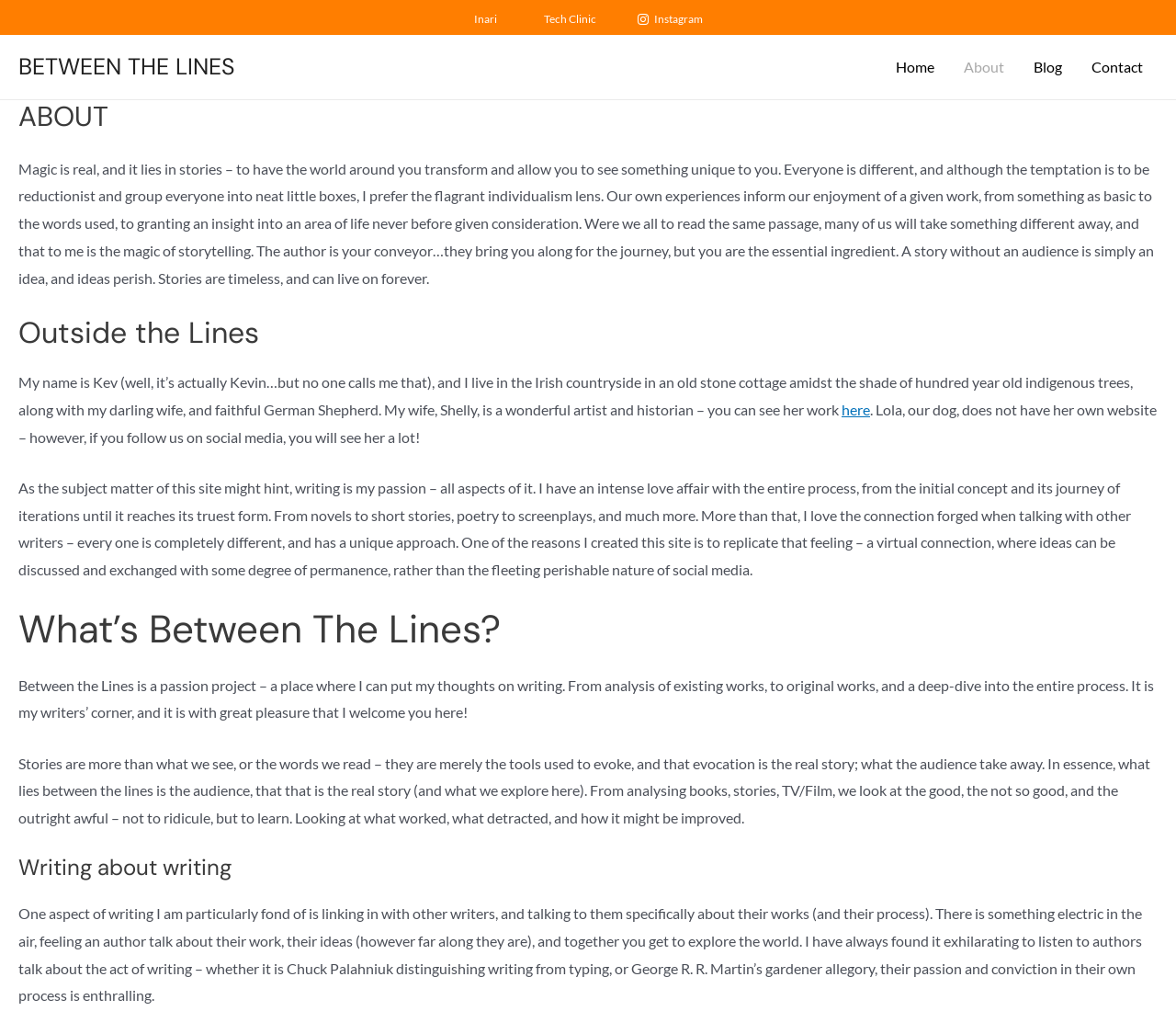Could you find the bounding box coordinates of the clickable area to complete this instruction: "Click on the 'Home' link"?

[0.749, 0.034, 0.807, 0.098]